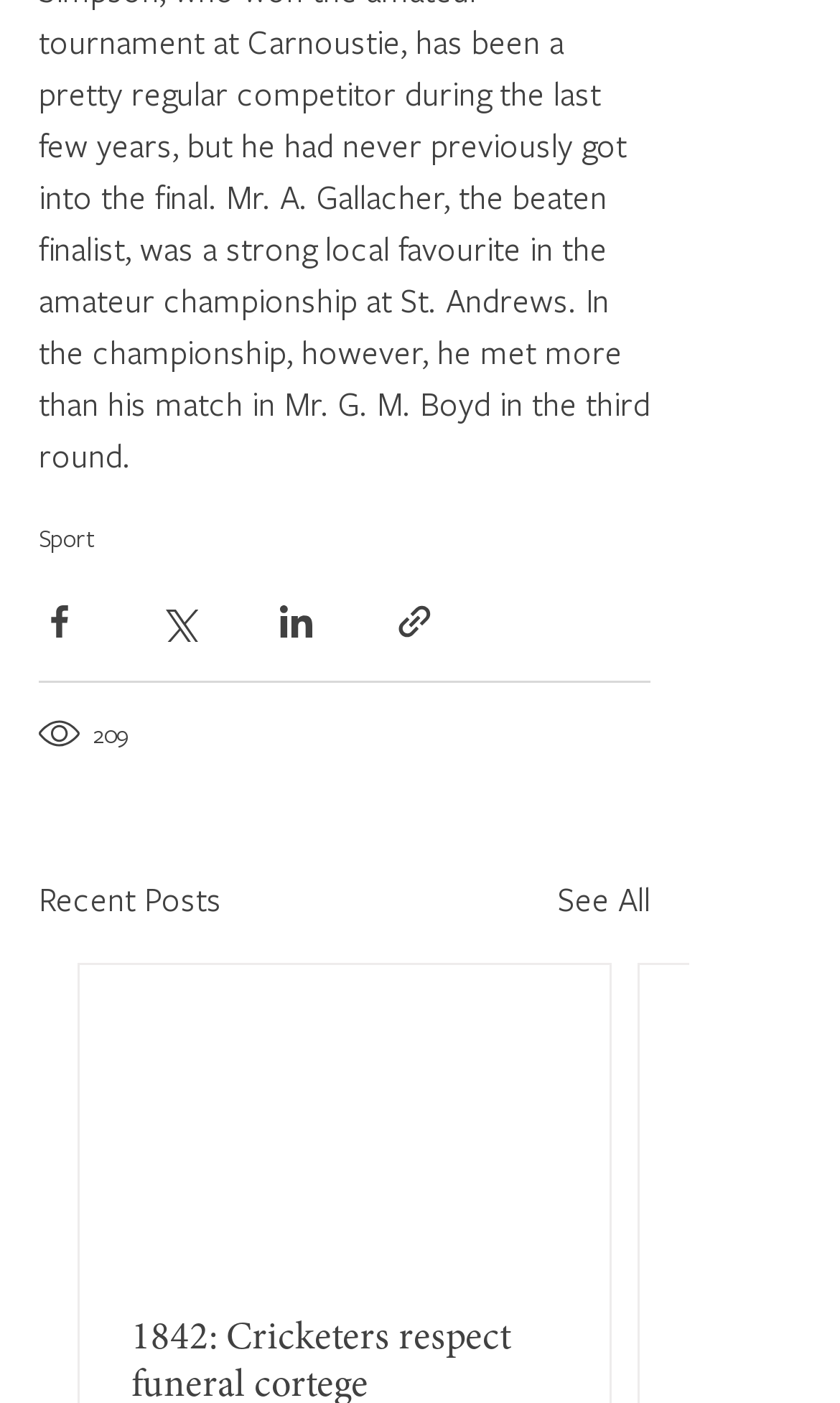Kindly provide the bounding box coordinates of the section you need to click on to fulfill the given instruction: "Click on Sport".

[0.046, 0.372, 0.113, 0.395]